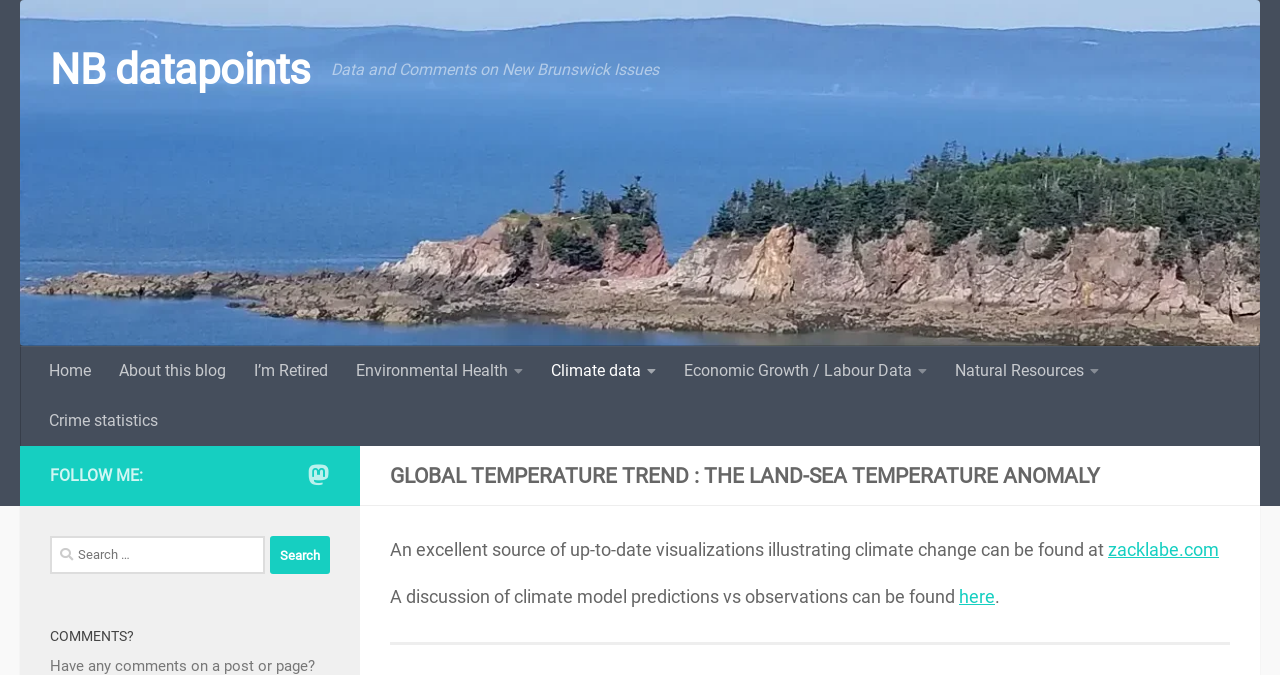Respond to the following question with a brief word or phrase:
What is the topic of the link 'Environmental Health'

Environmental health